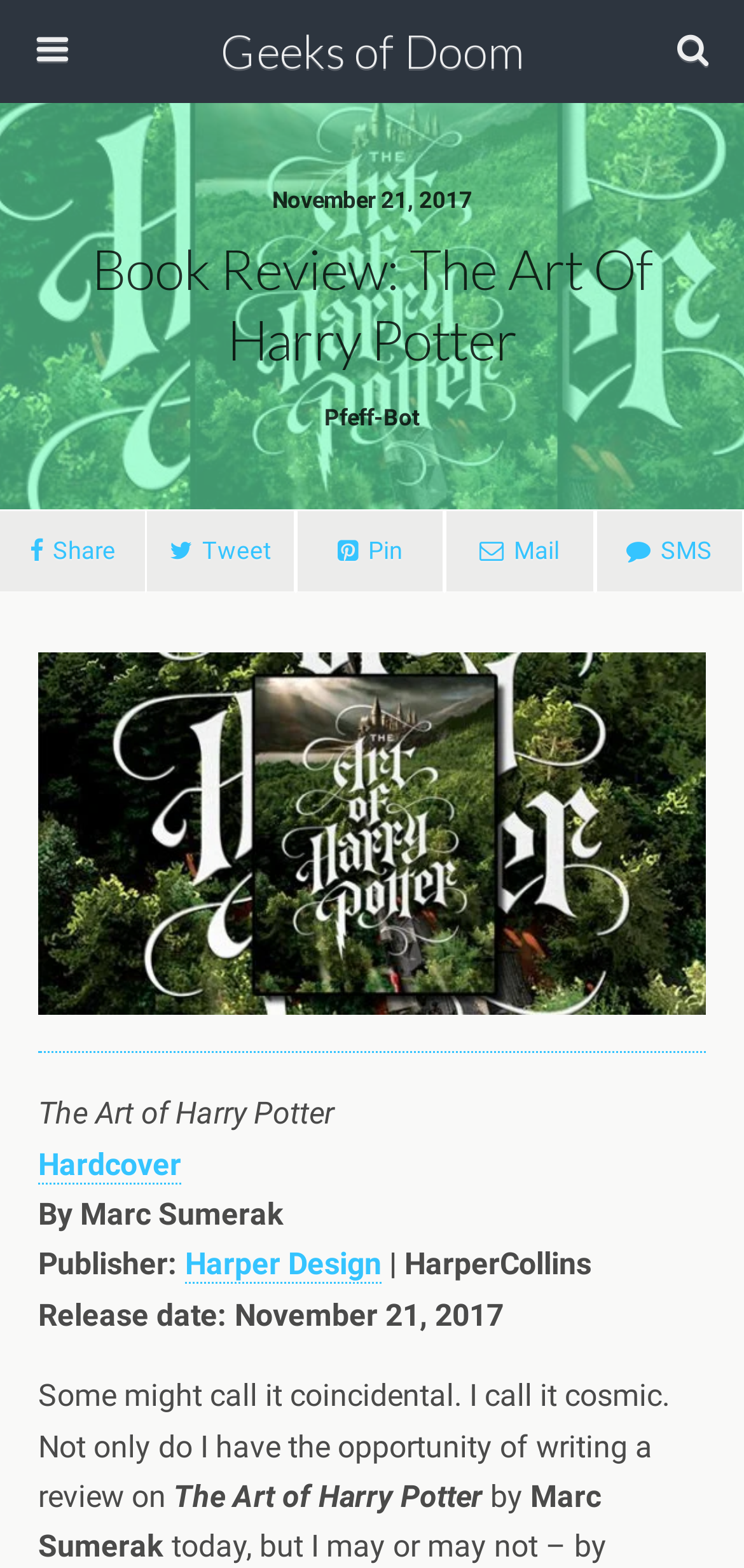Identify the bounding box coordinates of the section to be clicked to complete the task described by the following instruction: "Search this website". The coordinates should be four float numbers between 0 and 1, formatted as [left, top, right, bottom].

[0.054, 0.072, 0.756, 0.101]